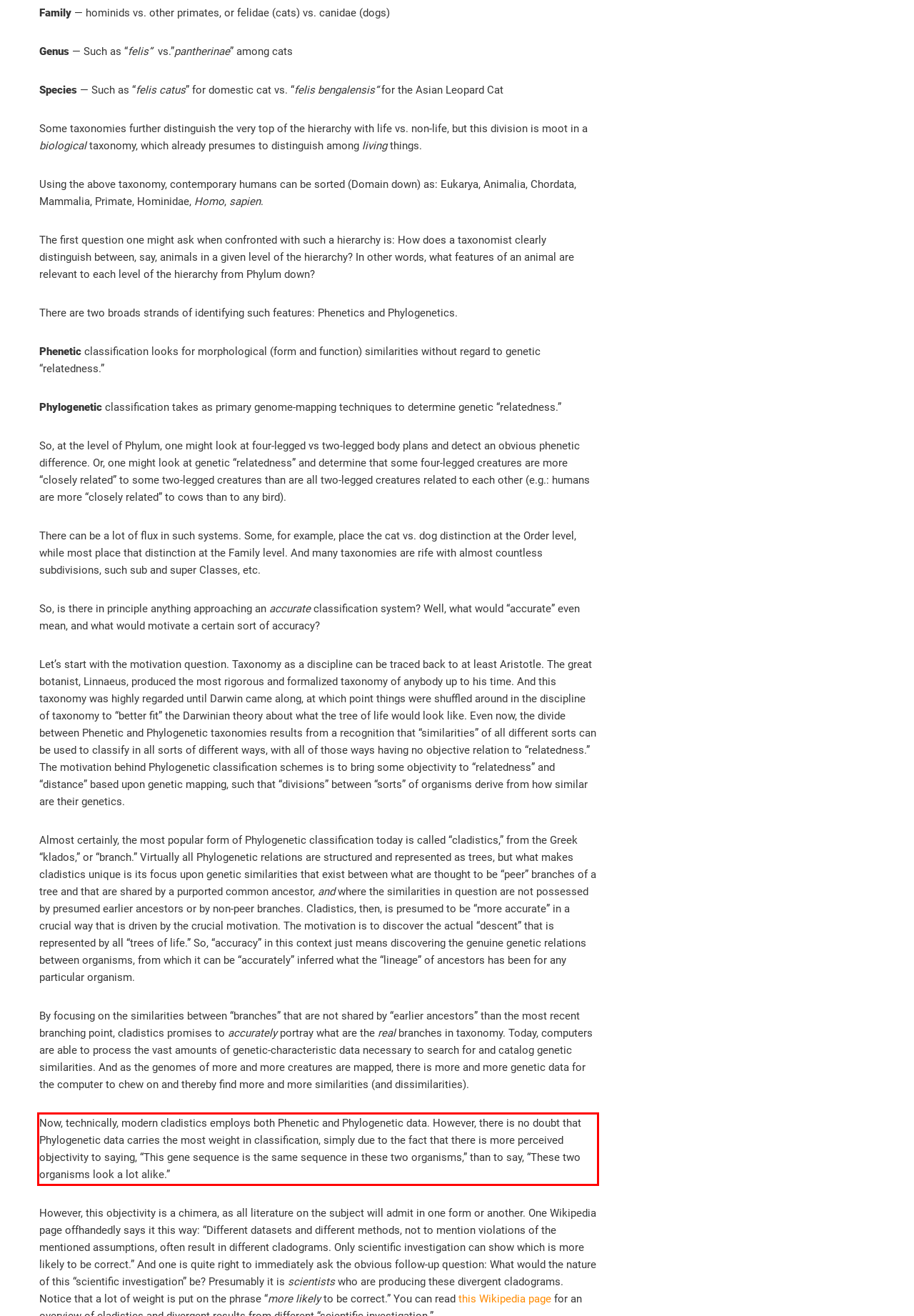You have a screenshot of a webpage, and there is a red bounding box around a UI element. Utilize OCR to extract the text within this red bounding box.

Now, technically, modern cladistics employs both Phenetic and Phylogenetic data. However, there is no doubt that Phylogenetic data carries the most weight in classification, simply due to the fact that there is more perceived objectivity to saying, “This gene sequence is the same sequence in these two organisms,” than to say, “These two organisms look a lot alike.”